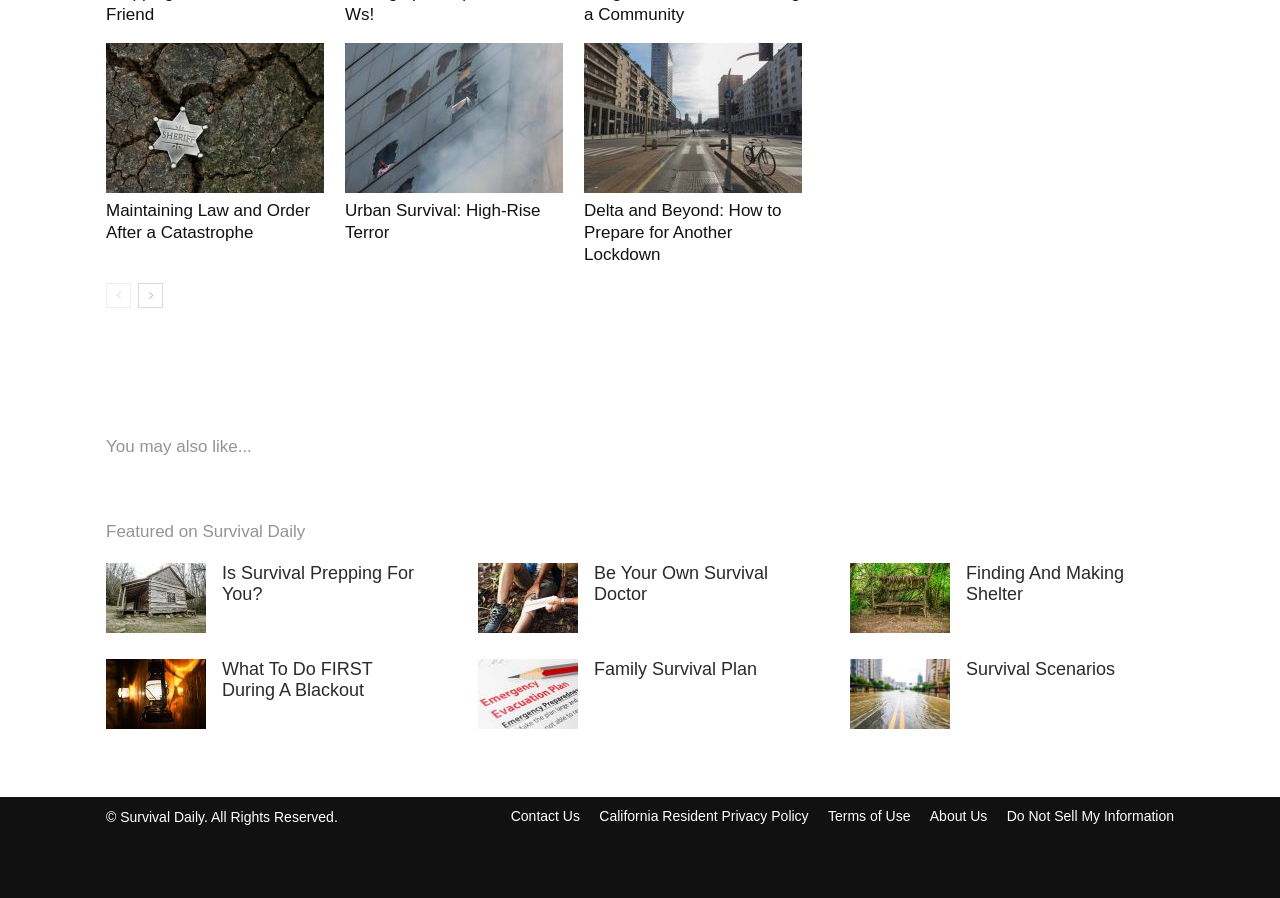What type of content is featured on this webpage?
Please answer the question as detailed as possible.

The presence of headings, links, and images suggests that the webpage features articles or blog posts related to survival, with each article having a title, image, and brief description.